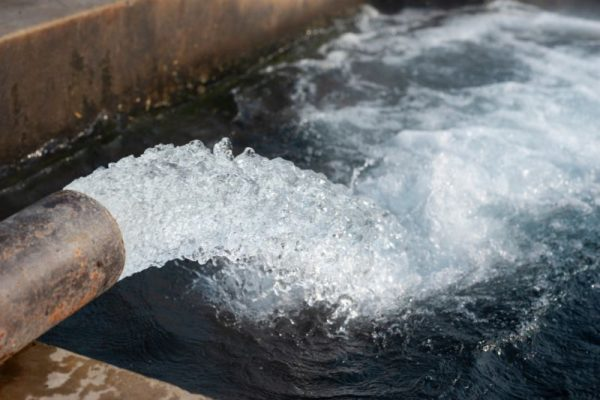What field of engineering is related to this image?
Answer the question with as much detail as you can, using the image as a reference.

The image is closely related to civil engineering projects, which involve the design and management of infrastructure, such as water supply systems, to provide essential services to communities and support their development.